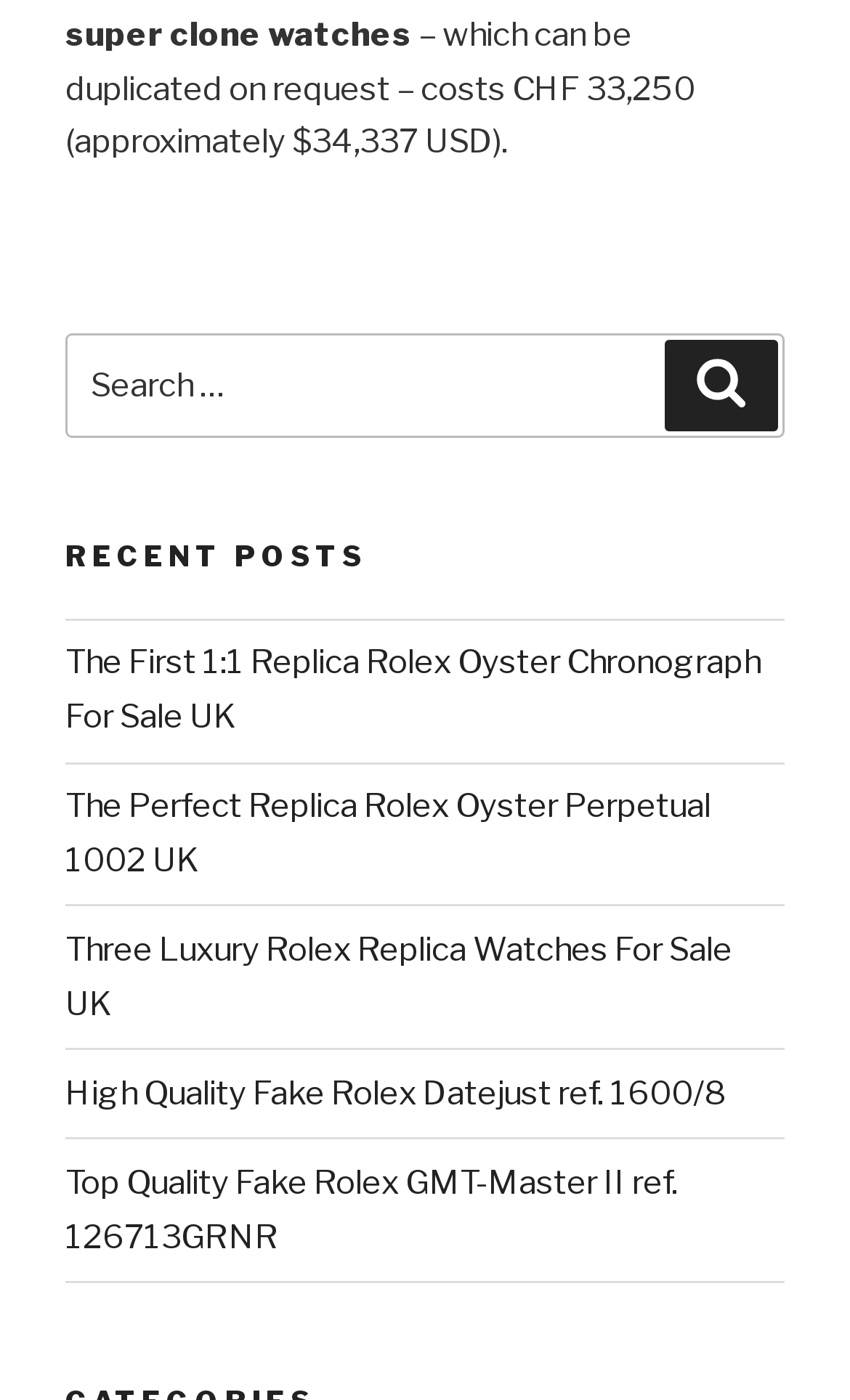What is the purpose of the search box?
Please answer the question with as much detail and depth as you can.

The search box is located below the StaticText element with the text 'Search for:' and has a button with the text 'Search'. This suggests that the search box is used to search for posts on the website.